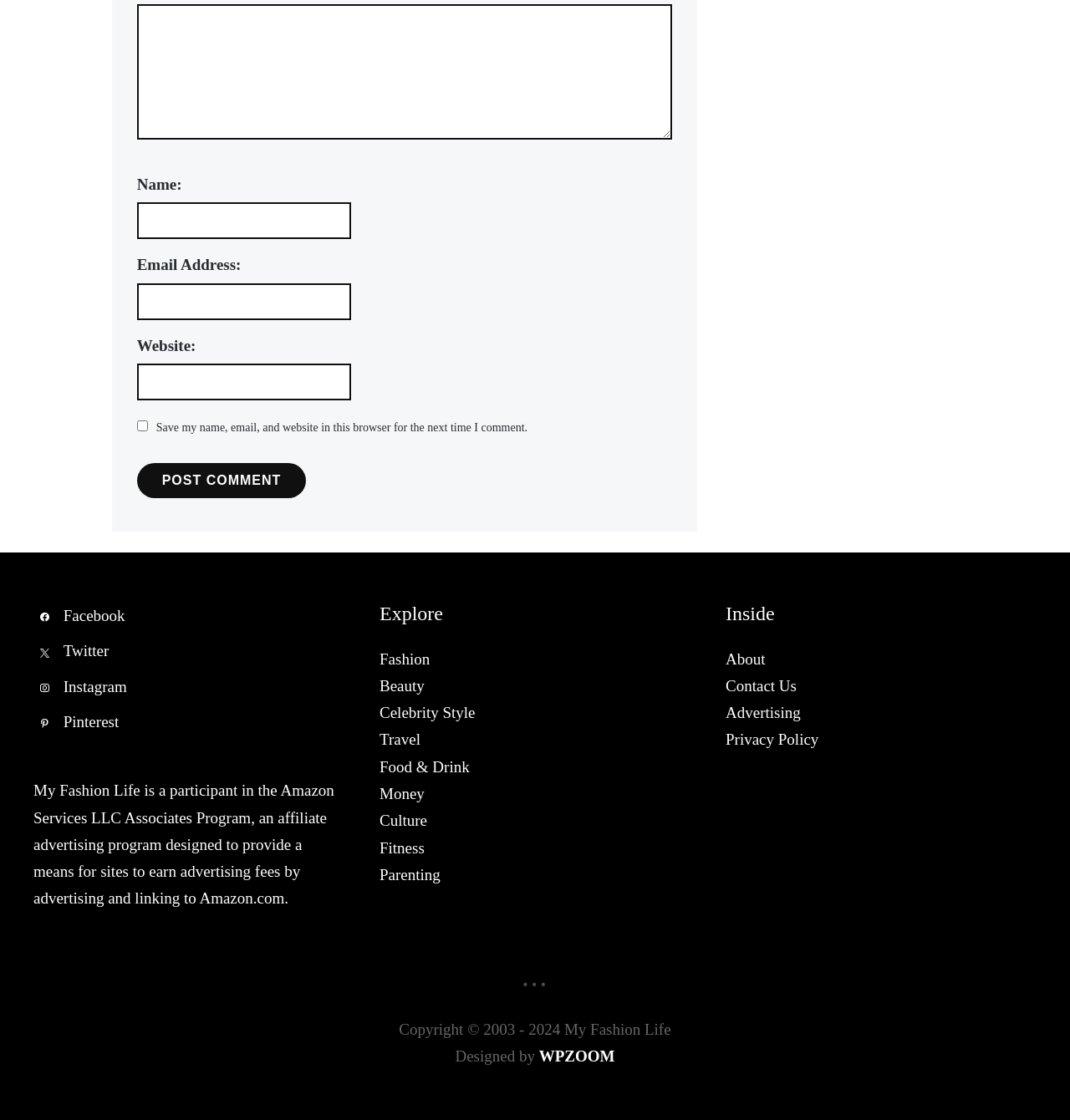Identify the bounding box coordinates for the UI element described as follows: Facebook. Use the format (top-left x, top-left y, bottom-right x, bottom-right y) and ensure all values are floating point numbers between 0 and 1.

[0.031, 0.542, 0.117, 0.558]